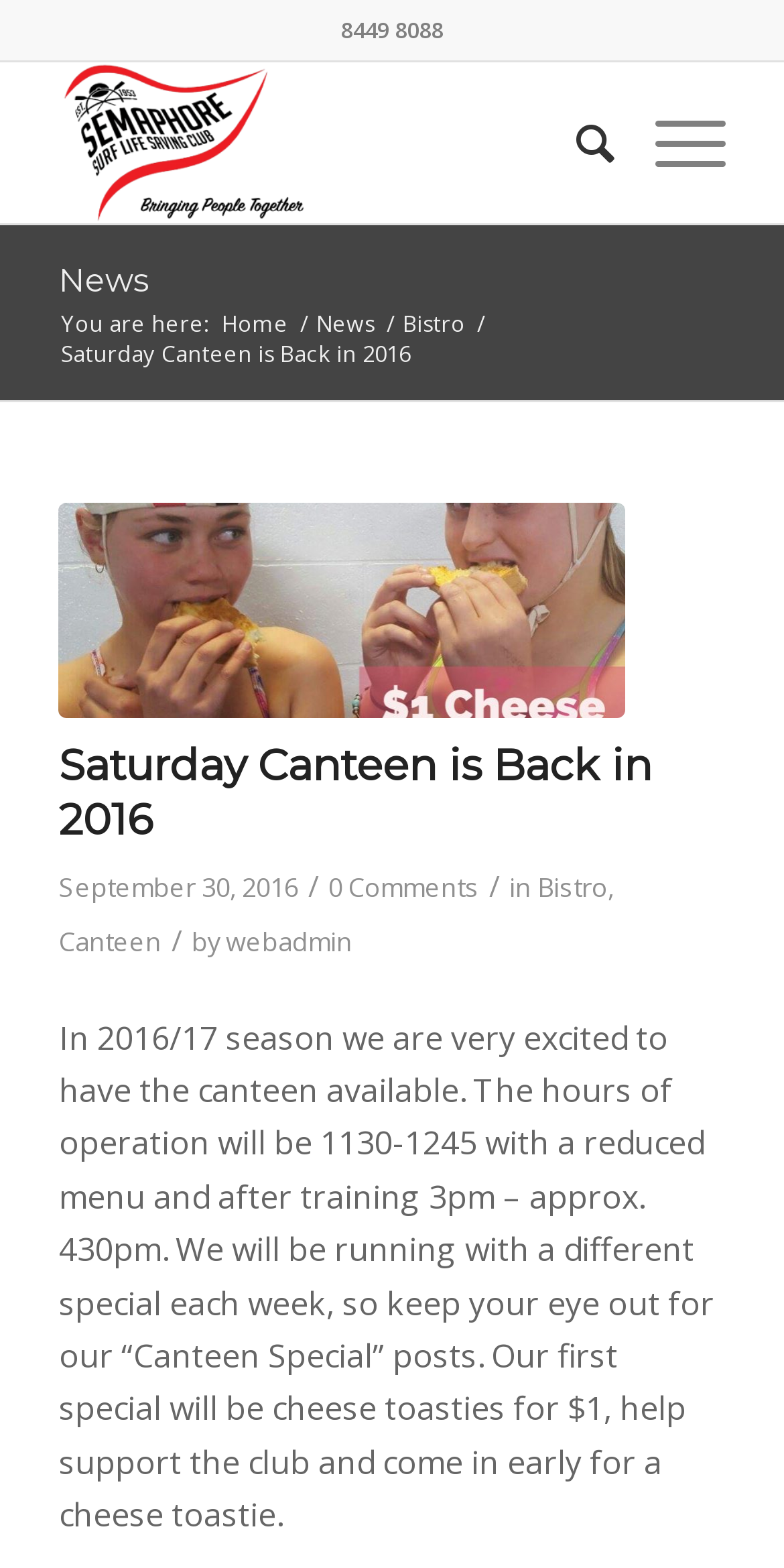What are the hours of operation of the canteen?
Look at the screenshot and respond with one word or a short phrase.

1130-1245 and 3pm-approx. 430pm